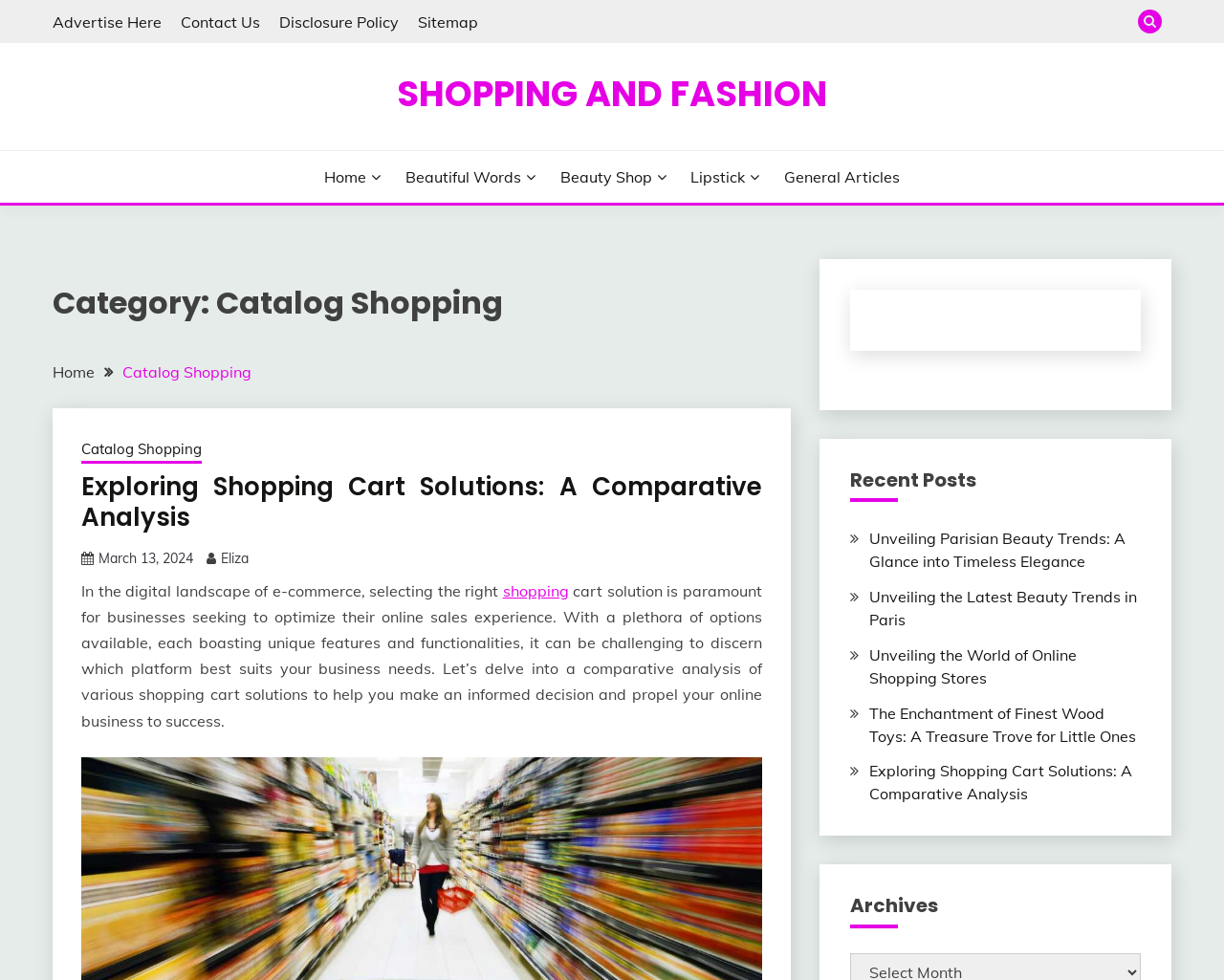Please identify the bounding box coordinates of the element that needs to be clicked to execute the following command: "Check Recent Posts". Provide the bounding box using four float numbers between 0 and 1, formatted as [left, top, right, bottom].

[0.694, 0.479, 0.932, 0.512]